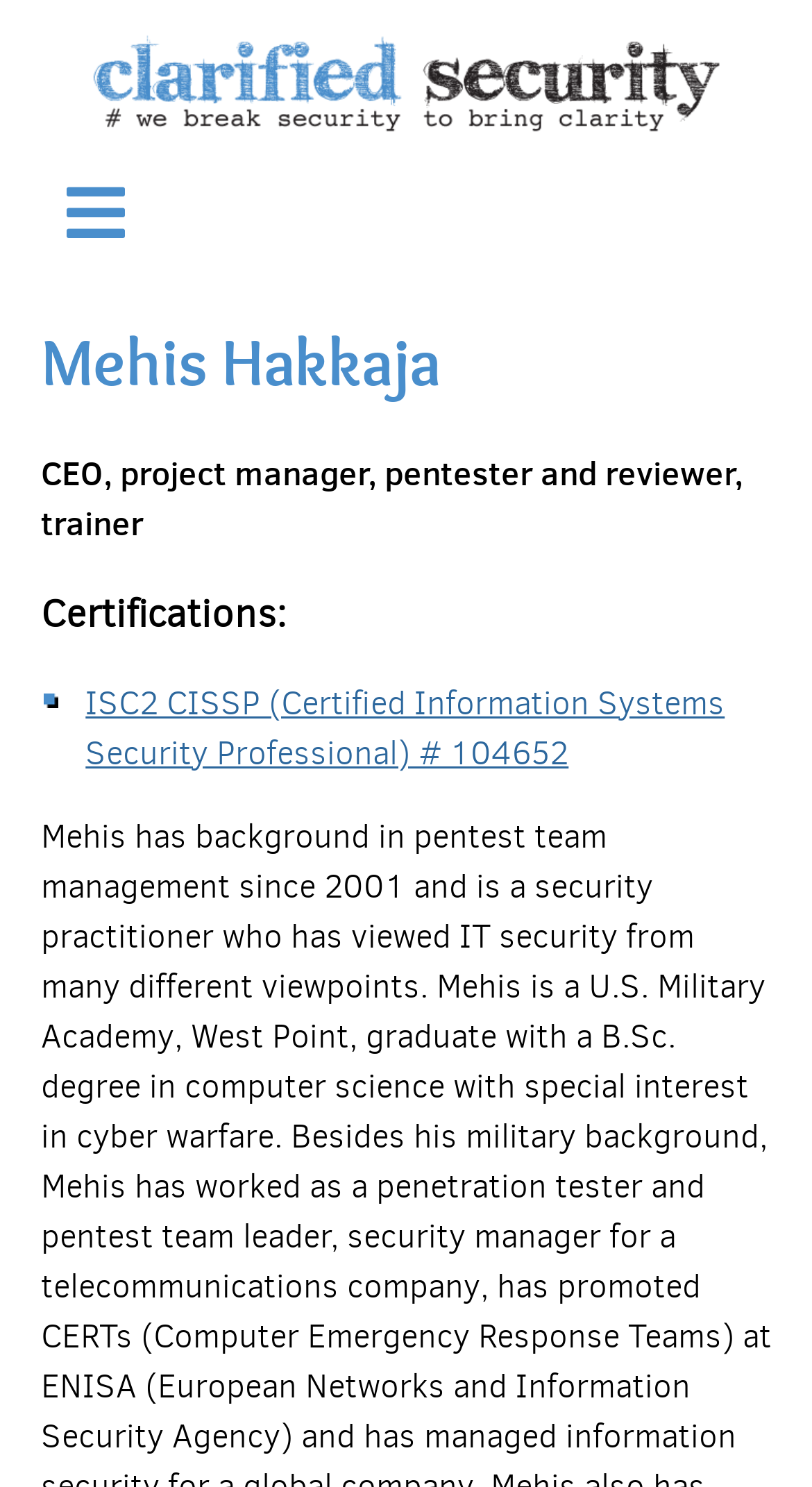Determine the bounding box for the described HTML element: "alt="Clarified Security OÜ"". Ensure the coordinates are four float numbers between 0 and 1 in the format [left, top, right, bottom].

[0.11, 0.072, 0.89, 0.096]